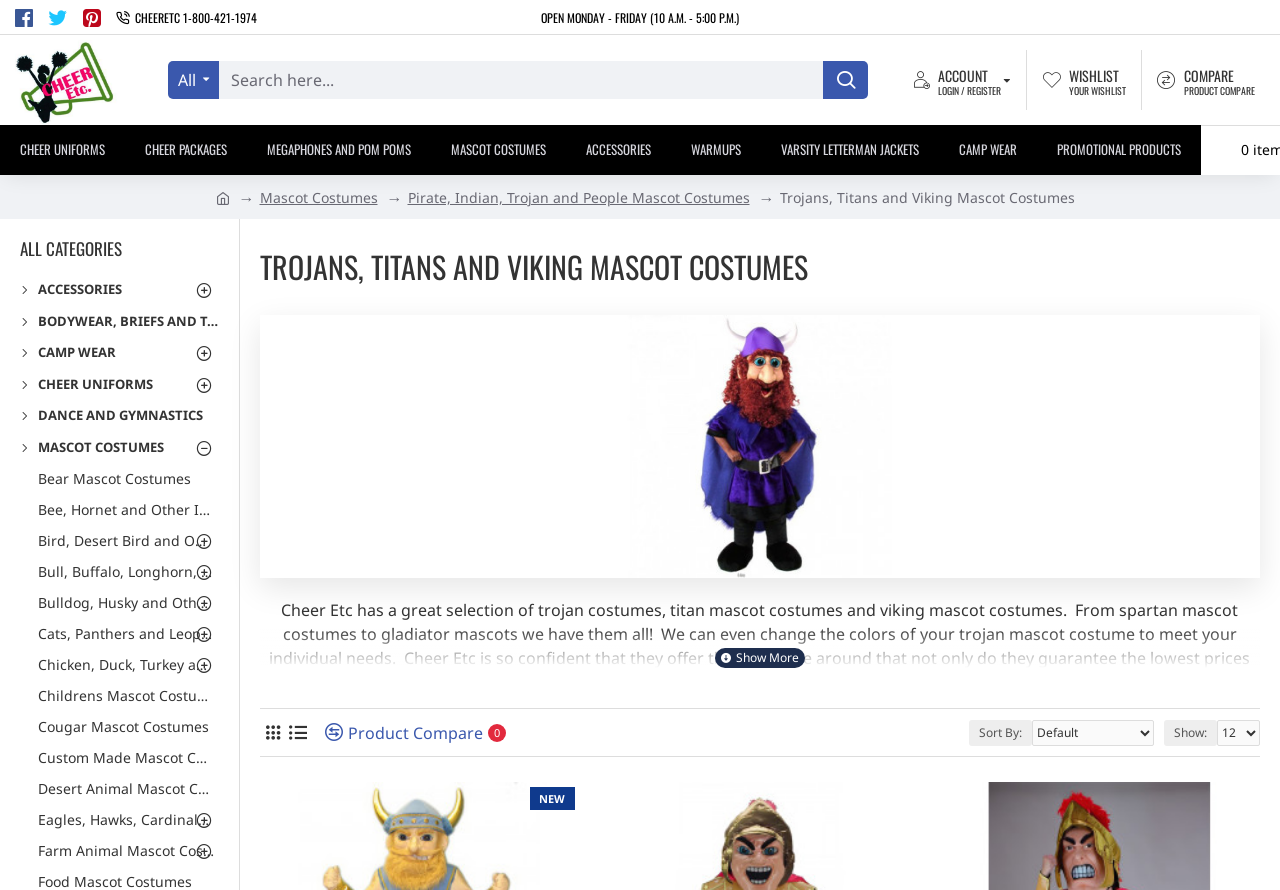Provide the bounding box coordinates in the format (top-left x, top-left y, bottom-right x, bottom-right y). All values are floating point numbers between 0 and 1. Determine the bounding box coordinate of the UI element described as: Varsity Letterman Jackets

[0.595, 0.14, 0.734, 0.197]